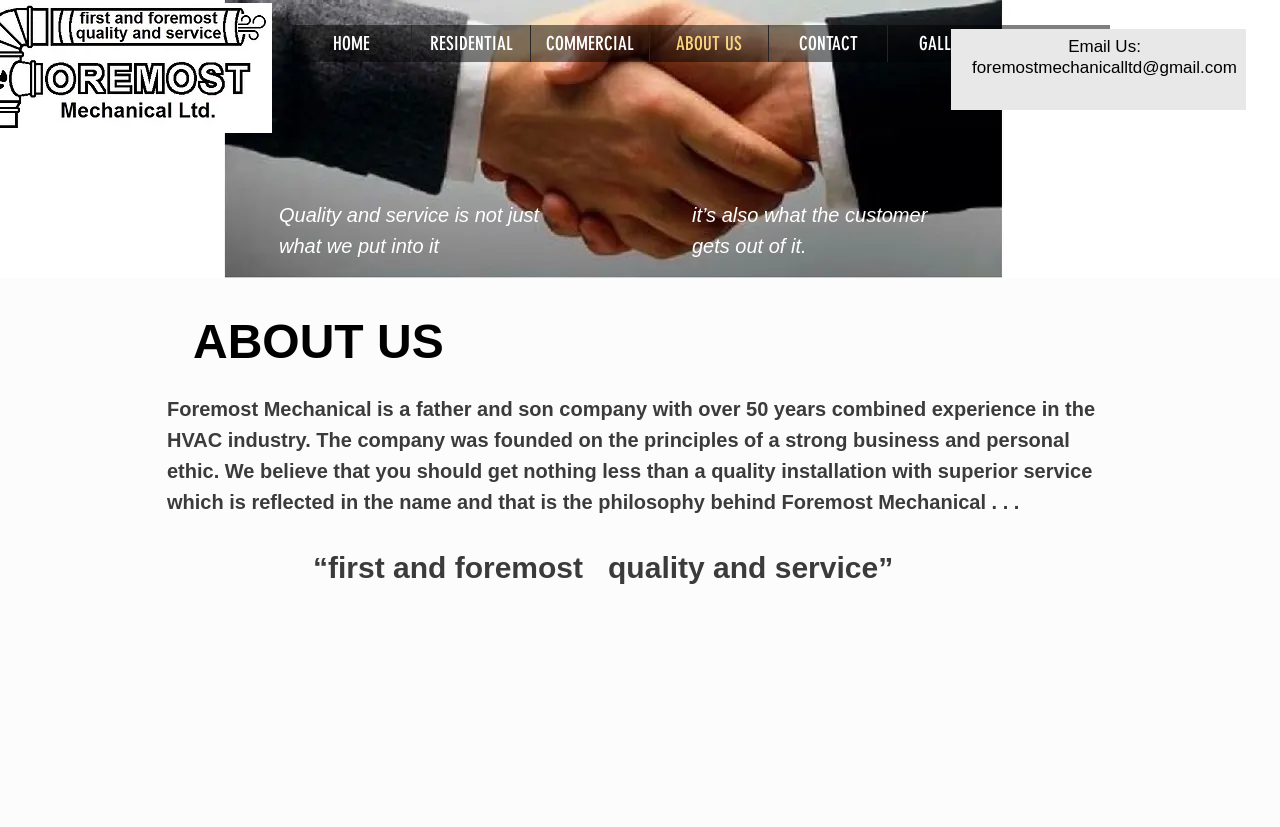Indicate the bounding box coordinates of the element that must be clicked to execute the instruction: "Email us". The coordinates should be given as four float numbers between 0 and 1, i.e., [left, top, right, bottom].

[0.834, 0.045, 0.891, 0.068]